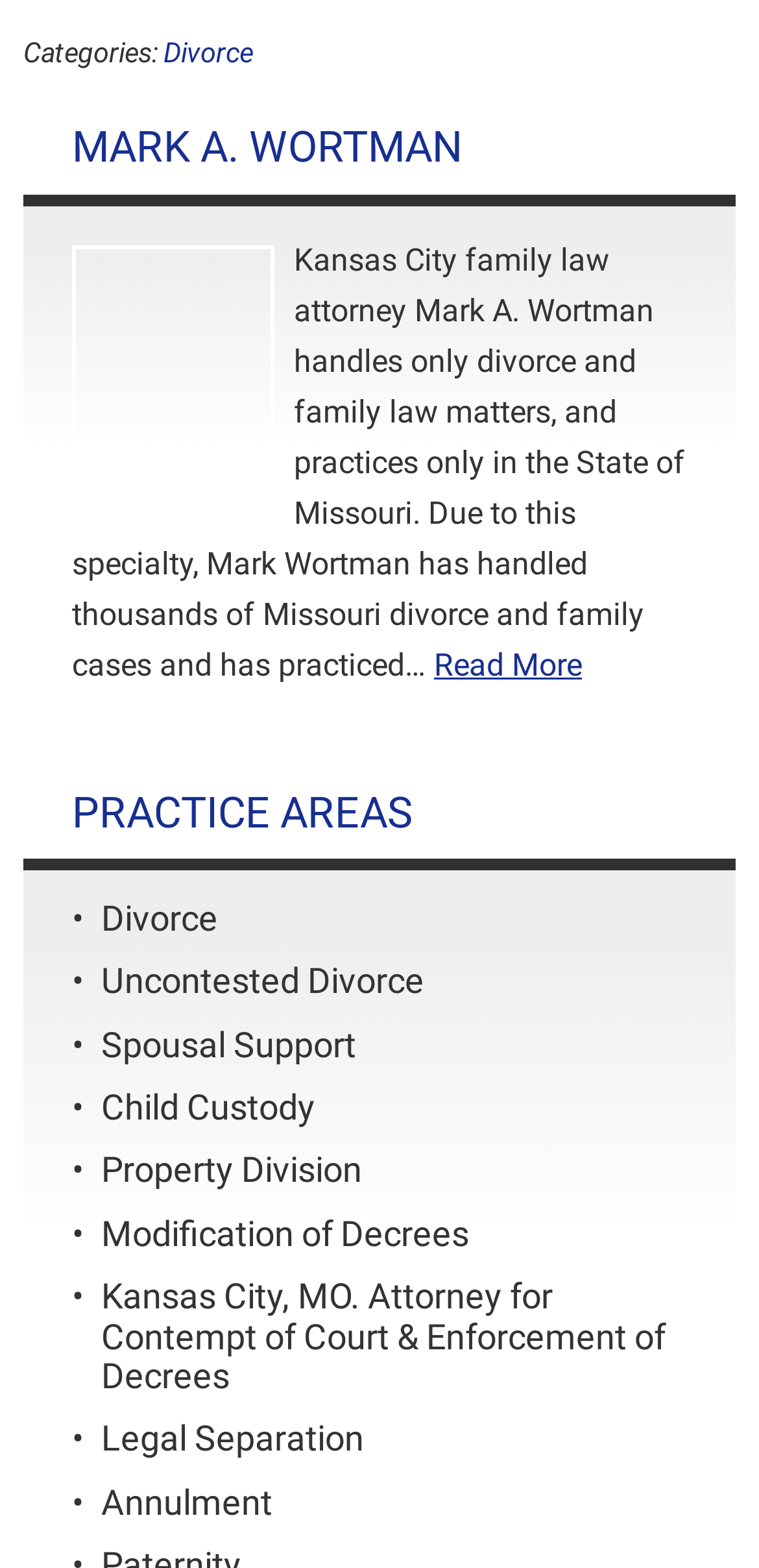What is the purpose of the 'Read More' link?
Based on the image, give a concise answer in the form of a single word or short phrase.

To read more about Mark A. Wortman